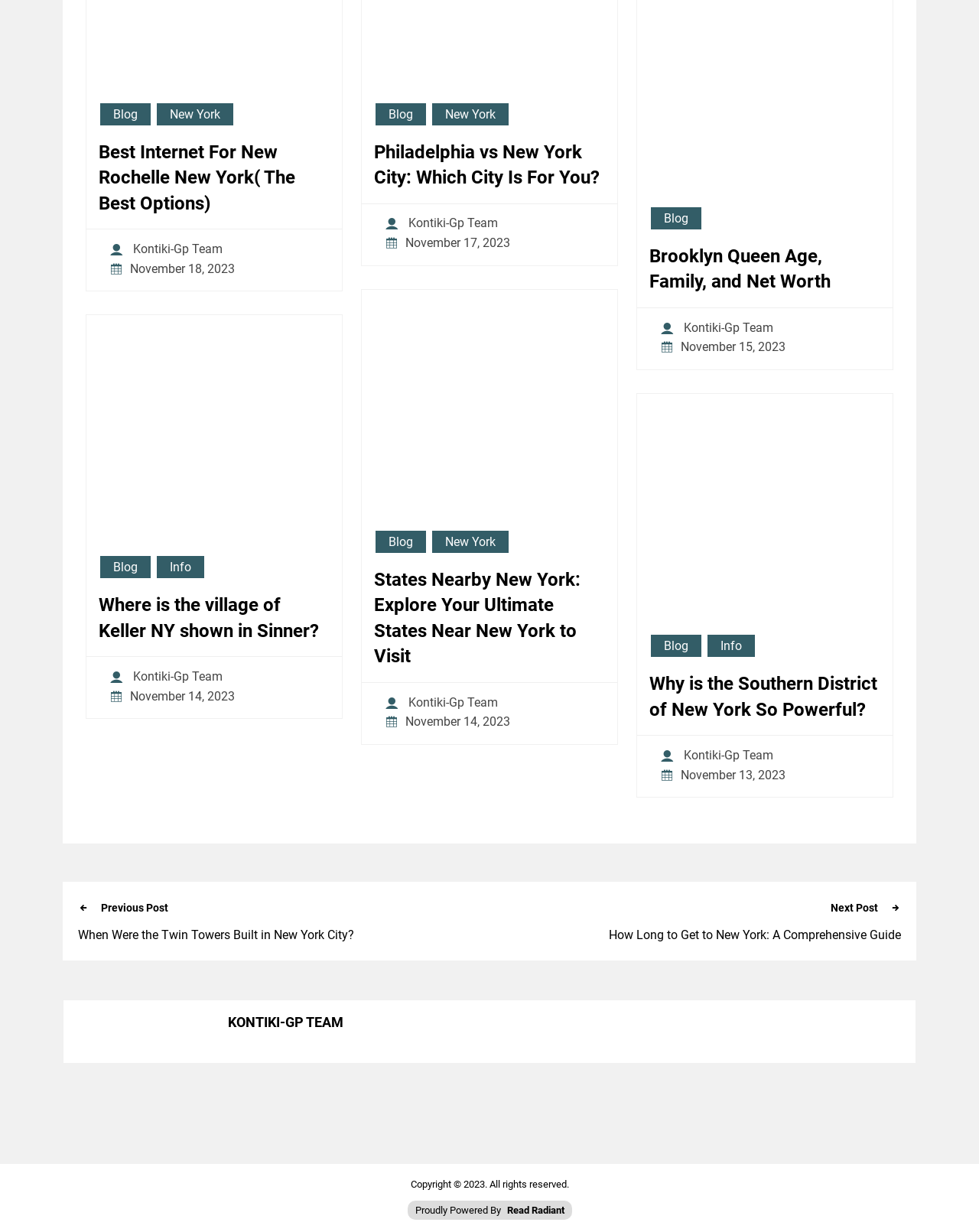How many articles are on this webpage?
Look at the image and respond with a one-word or short-phrase answer.

4